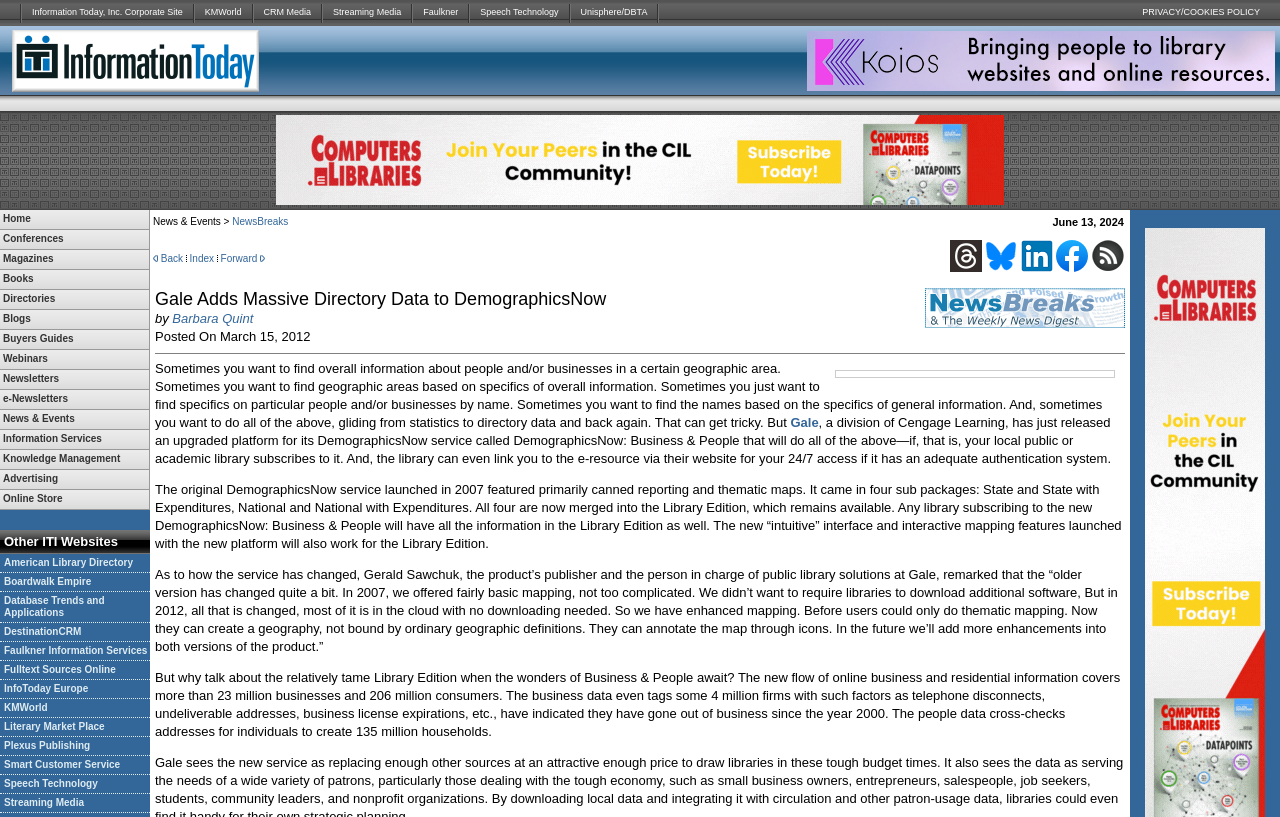Give a one-word or one-phrase response to the question:
What is the function of the images between the links at the top?

Separators